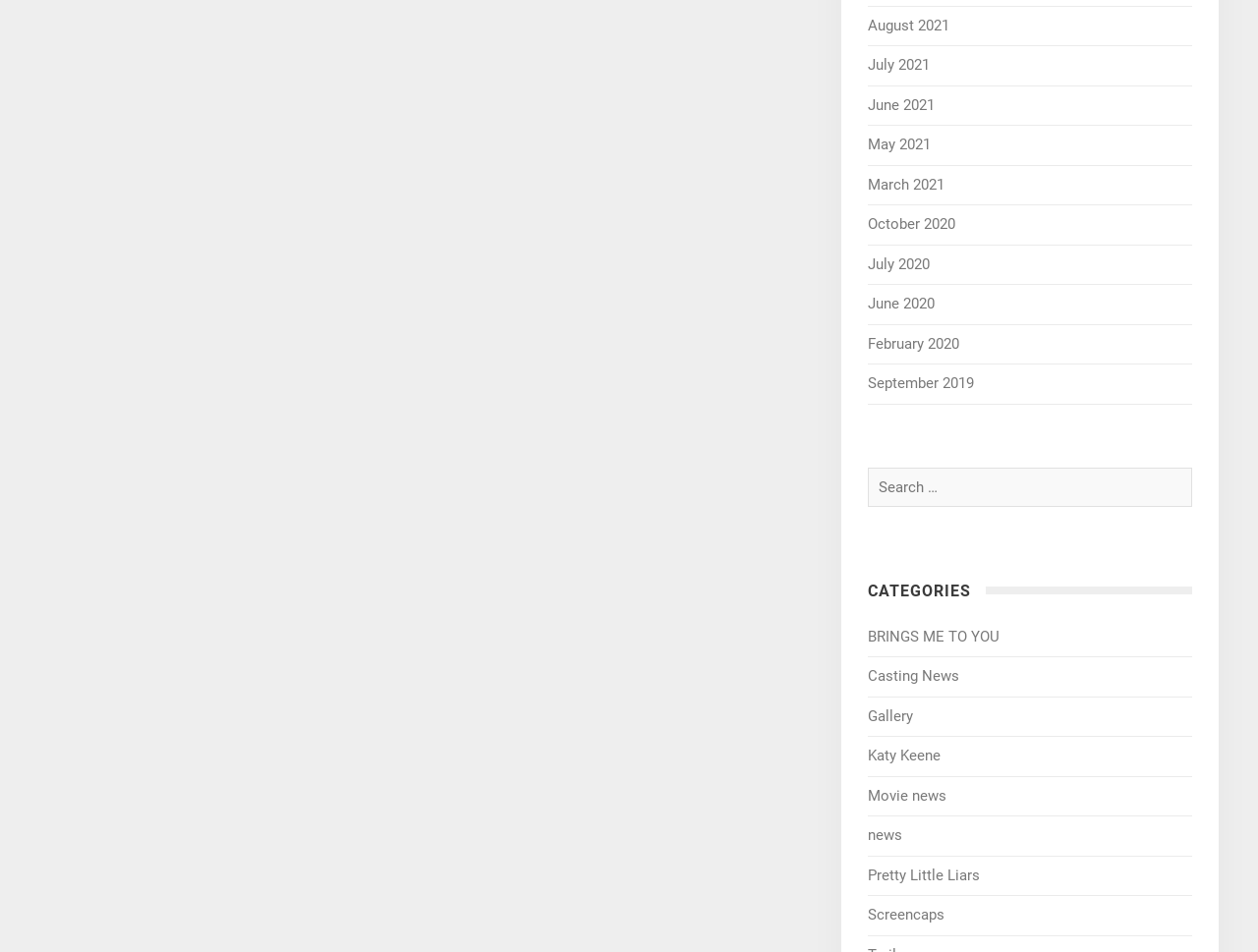Locate the bounding box coordinates of the element that should be clicked to fulfill the instruction: "check Movie news".

[0.689, 0.827, 0.752, 0.845]